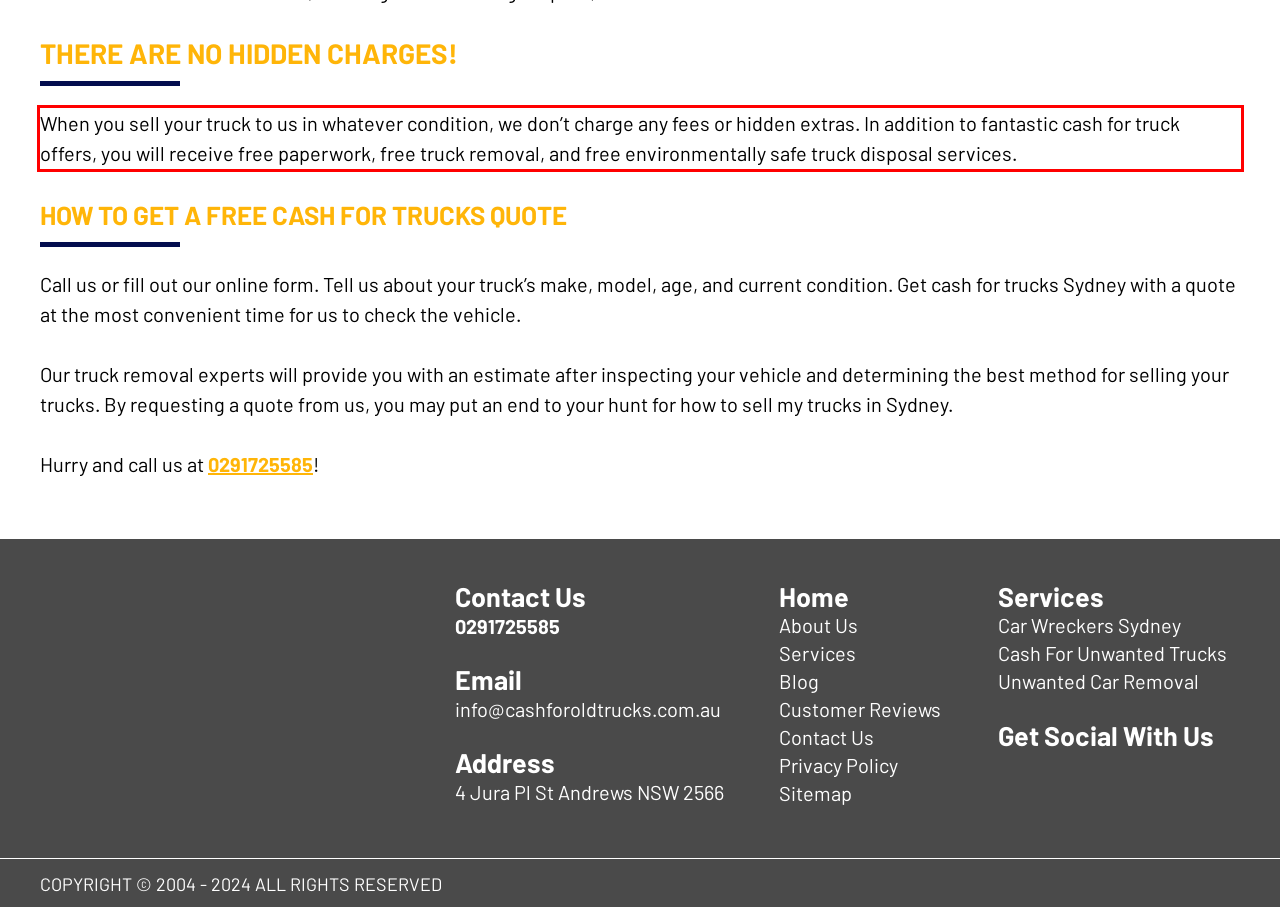Analyze the screenshot of the webpage that features a red bounding box and recognize the text content enclosed within this red bounding box.

When you sell your truck to us in whatever condition, we don’t charge any fees or hidden extras. In addition to fantastic cash for truck offers, you will receive free paperwork, free truck removal, and free environmentally safe truck disposal services.